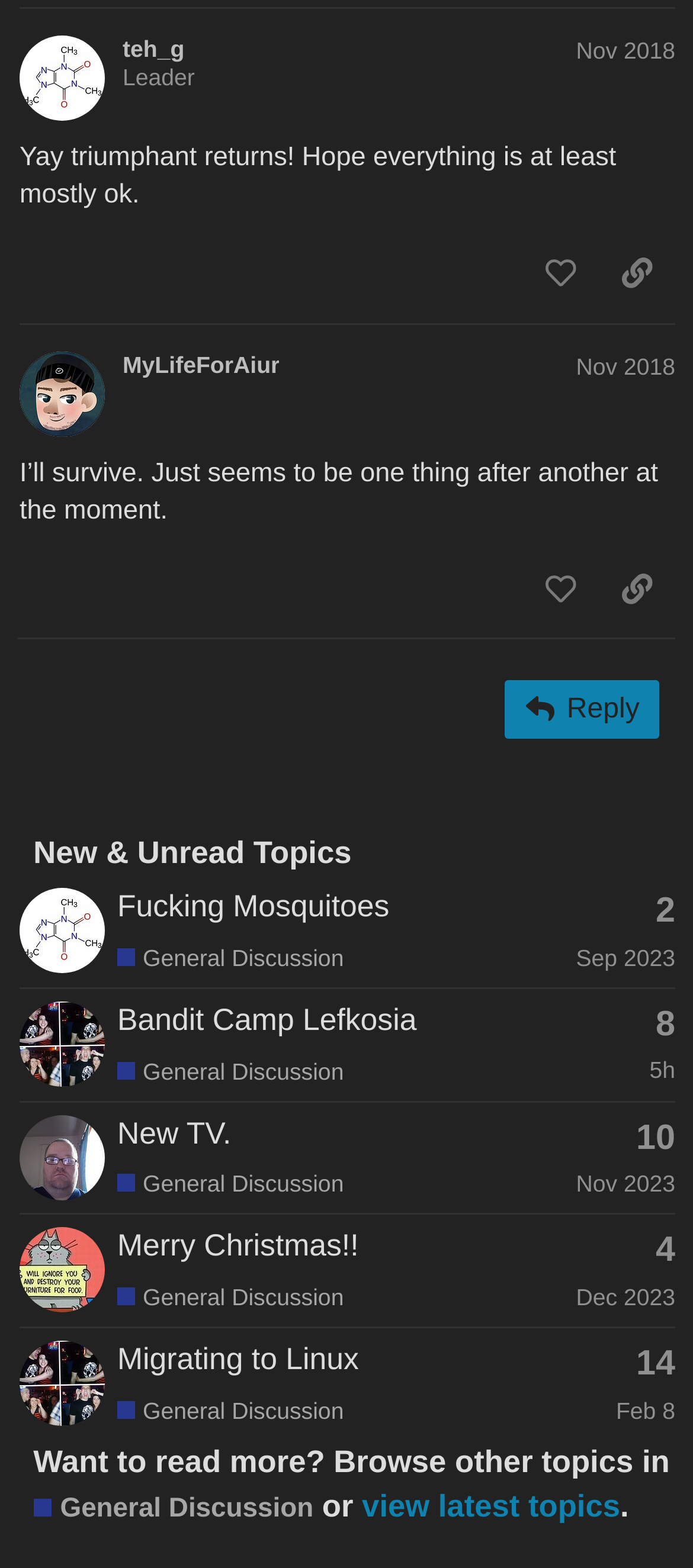What is the date of the latest post in the topic 'Bandit Camp Lefkosia'?
Refer to the image and answer the question using a single word or phrase.

Jun 13, 2024 3:08 am